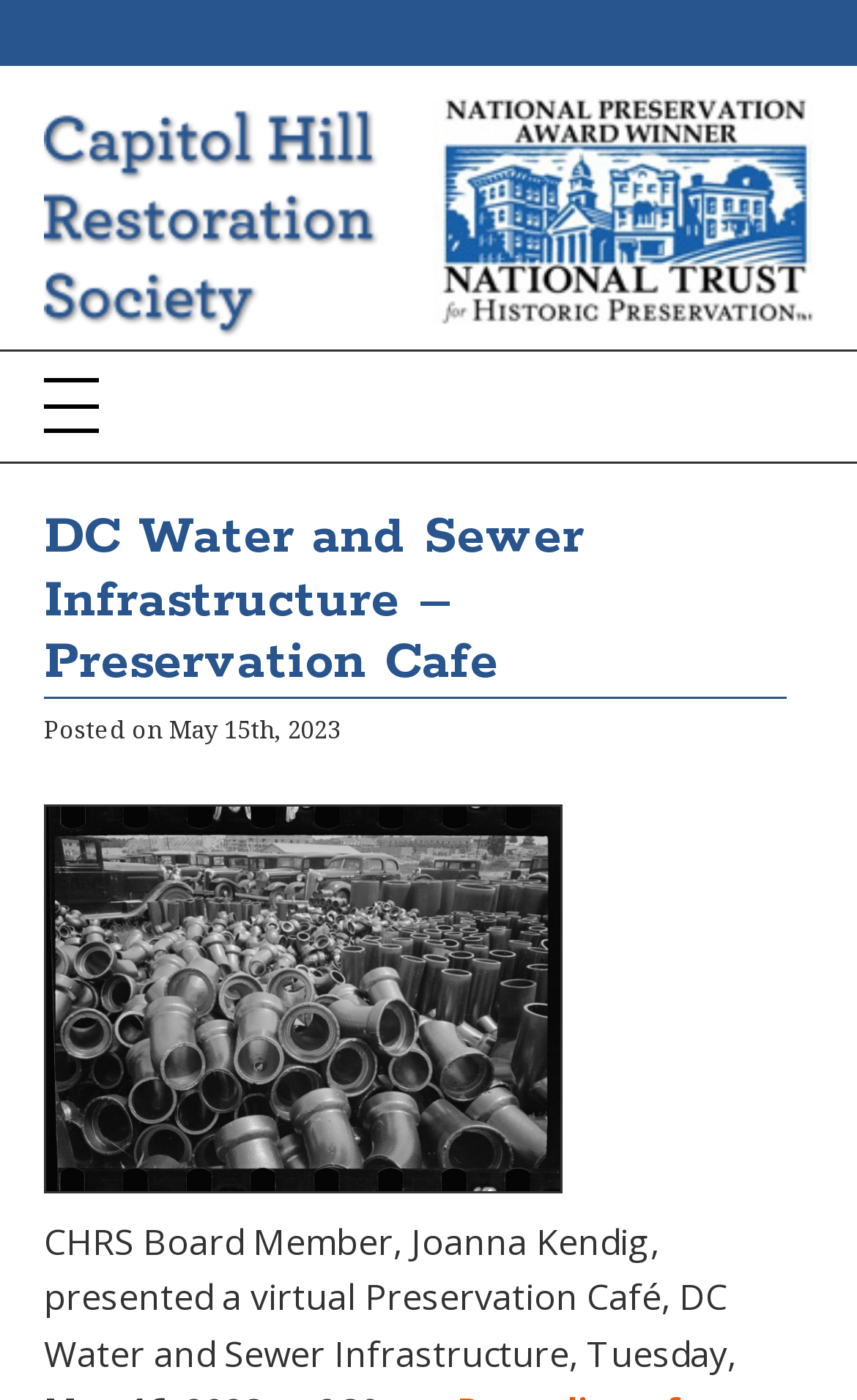Identify the bounding box coordinates for the UI element described by the following text: "alt="Capitol Hill Restoration Society"". Provide the coordinates as four float numbers between 0 and 1, in the format [left, top, right, bottom].

[0.051, 0.0, 0.441, 0.25]